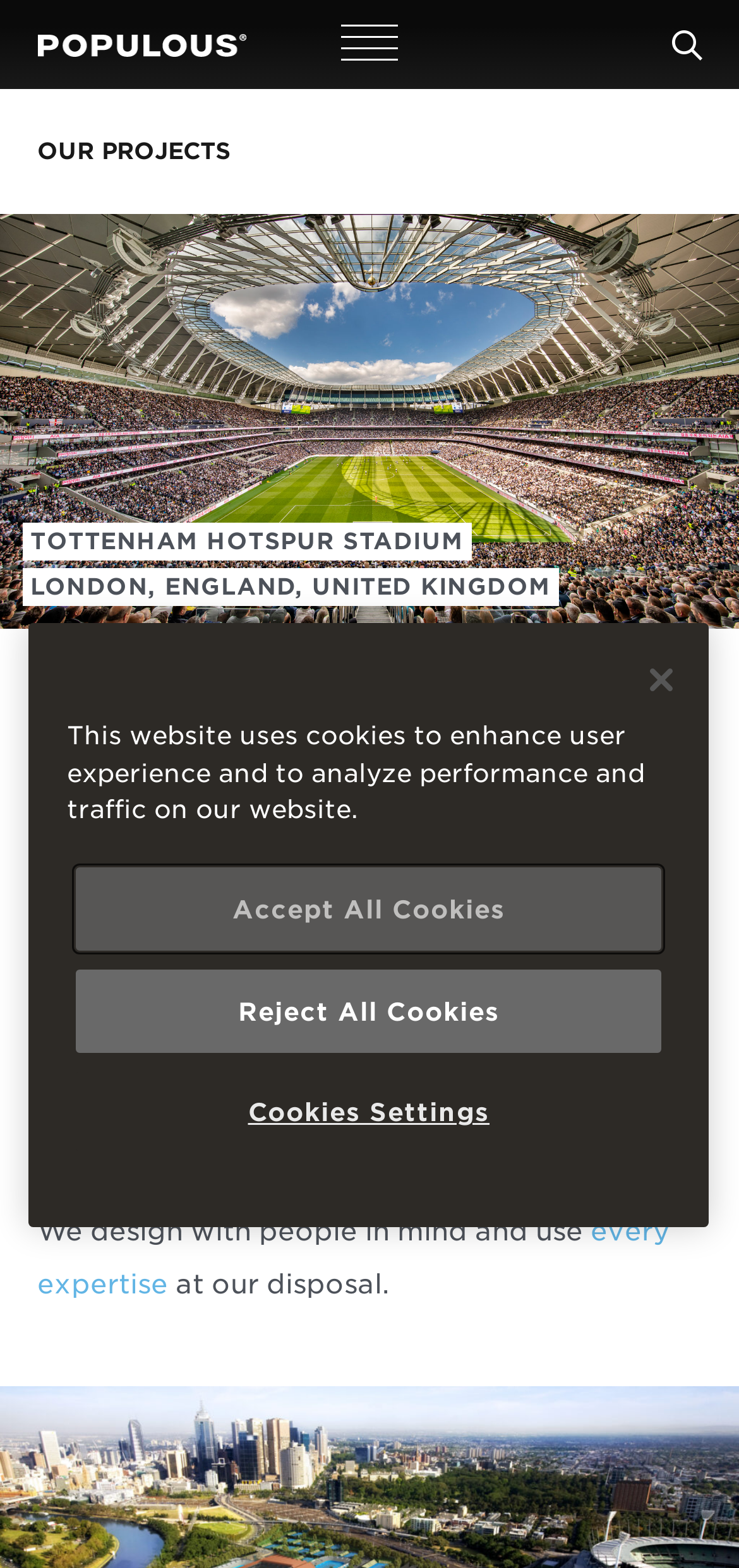Analyze the image and deliver a detailed answer to the question: What is the main category of projects on this website?

Based on the webpage content, it is clear that the website is showcasing projects, and the text 'We’ve grouped our work into five categories: places, venues, spaces, experiences and events.' indicates the main categories of projects on this website.